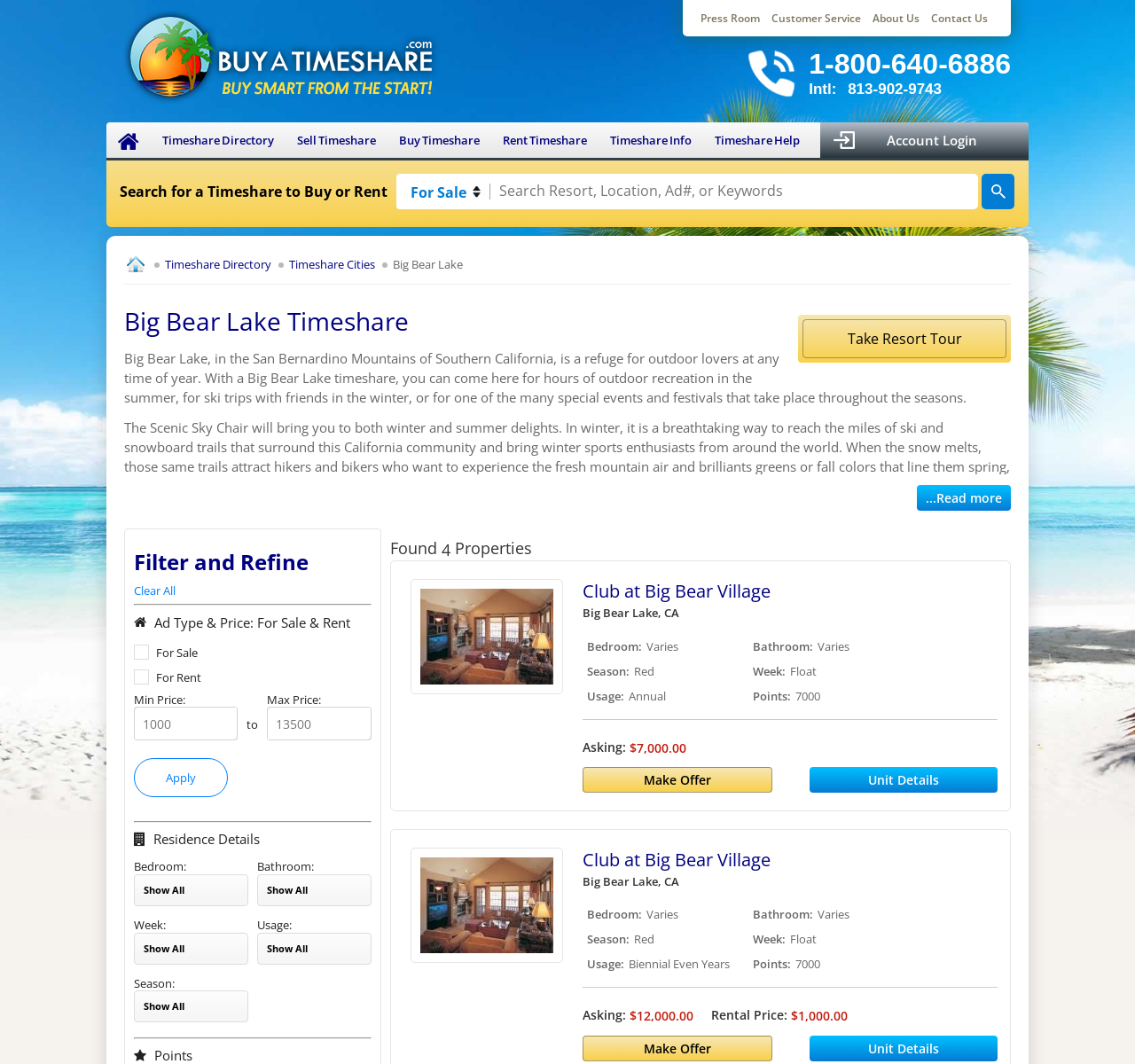Using the element description Home, predict the bounding box coordinates for the UI element. Provide the coordinates in (top-left x, top-left y, bottom-right x, bottom-right y) format with values ranging from 0 to 1.

[0.109, 0.238, 0.13, 0.258]